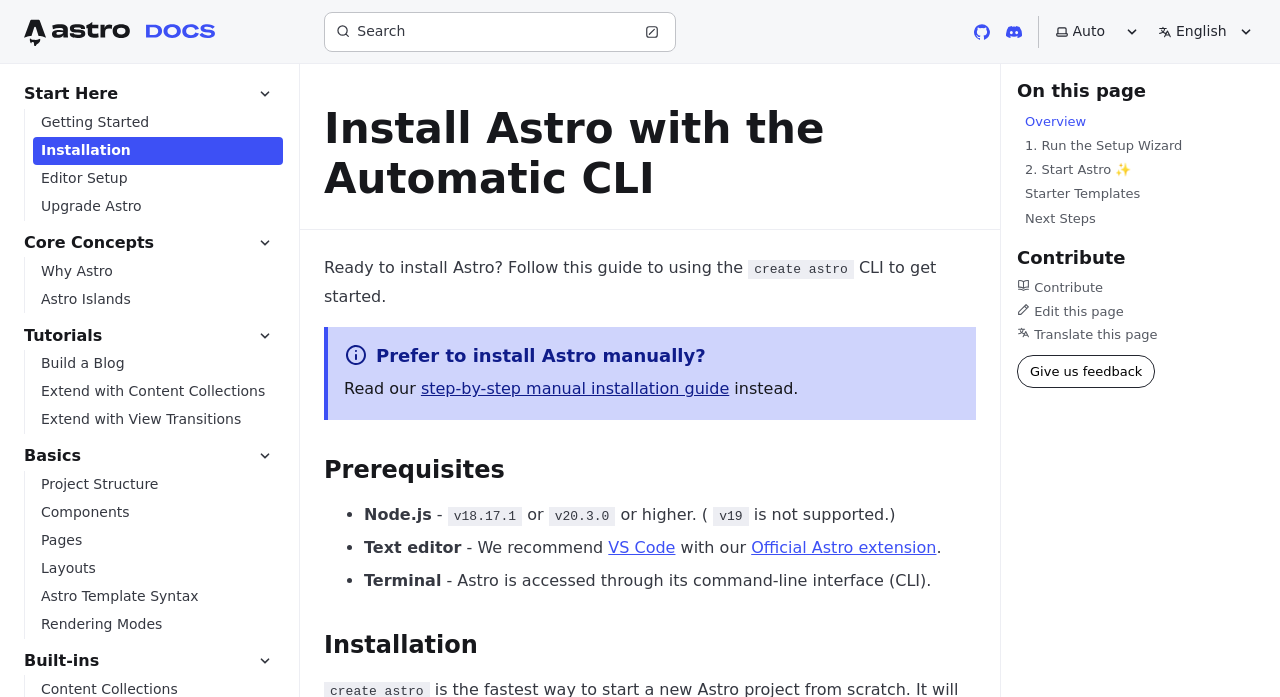Locate the bounding box coordinates of the element you need to click to accomplish the task described by this instruction: "Give us feedback".

[0.795, 0.509, 0.903, 0.557]